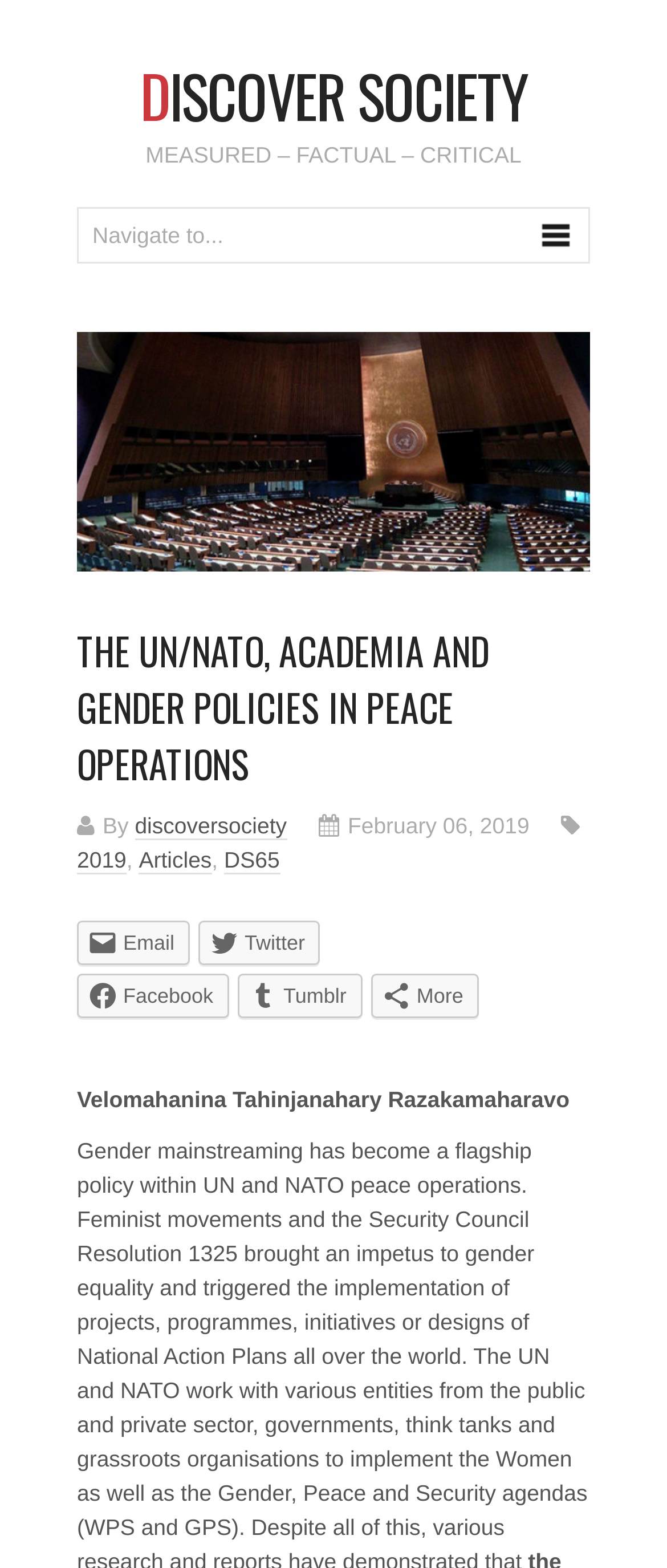Identify the bounding box for the UI element described as: "Discover Society". The coordinates should be four float numbers between 0 and 1, i.e., [left, top, right, bottom].

[0.21, 0.033, 0.79, 0.088]